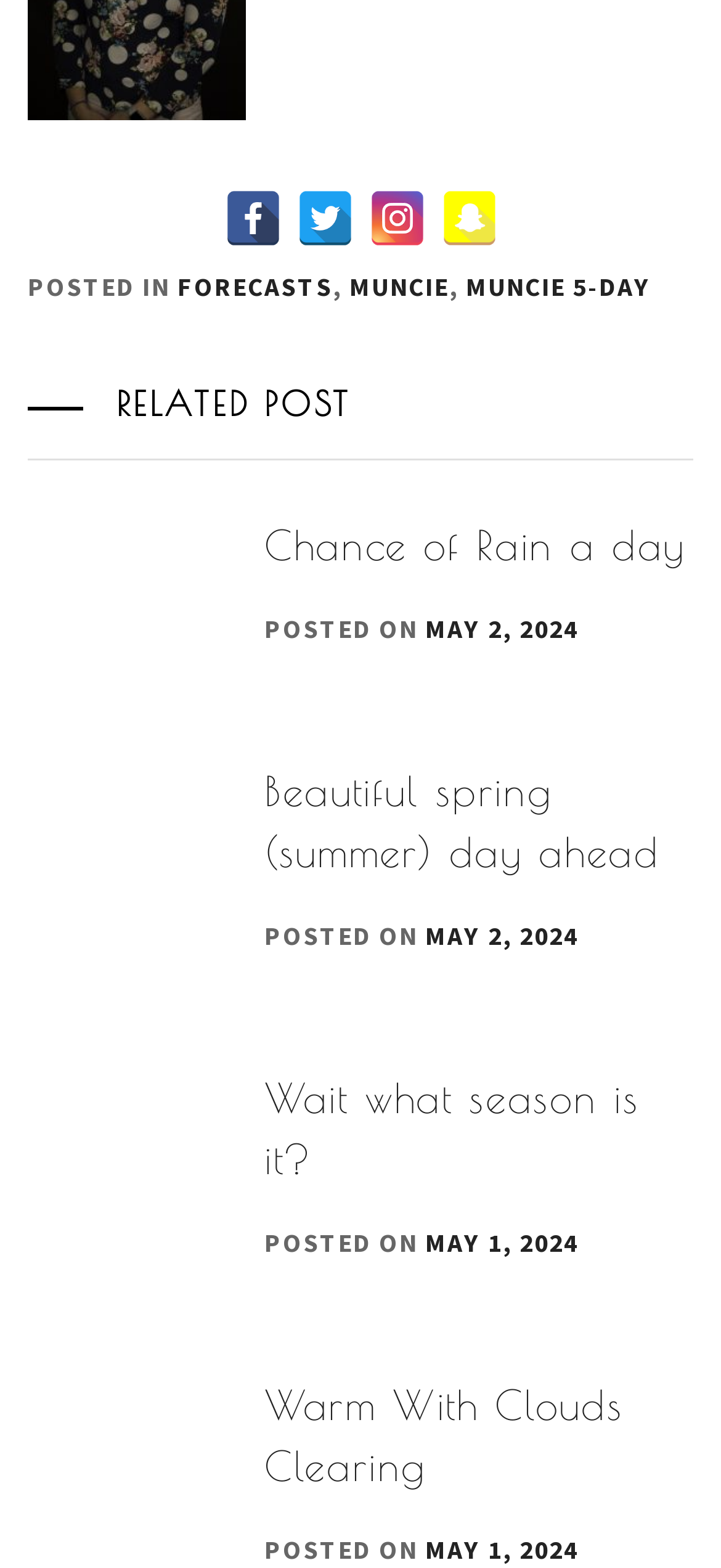Can you specify the bounding box coordinates of the area that needs to be clicked to fulfill the following instruction: "Click on Facebook link"?

[0.312, 0.121, 0.388, 0.156]